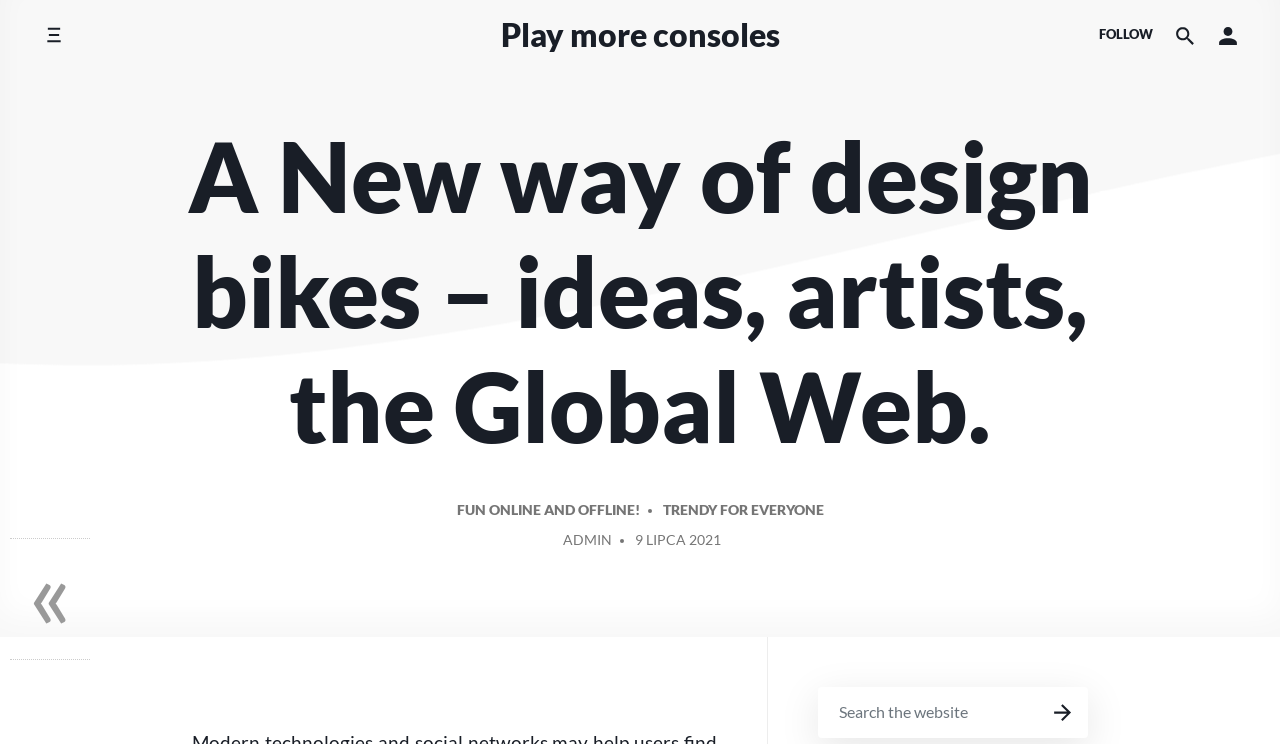Determine the heading of the webpage and extract its text content.

A New way of design bikes – ideas, artists, the Global Web.